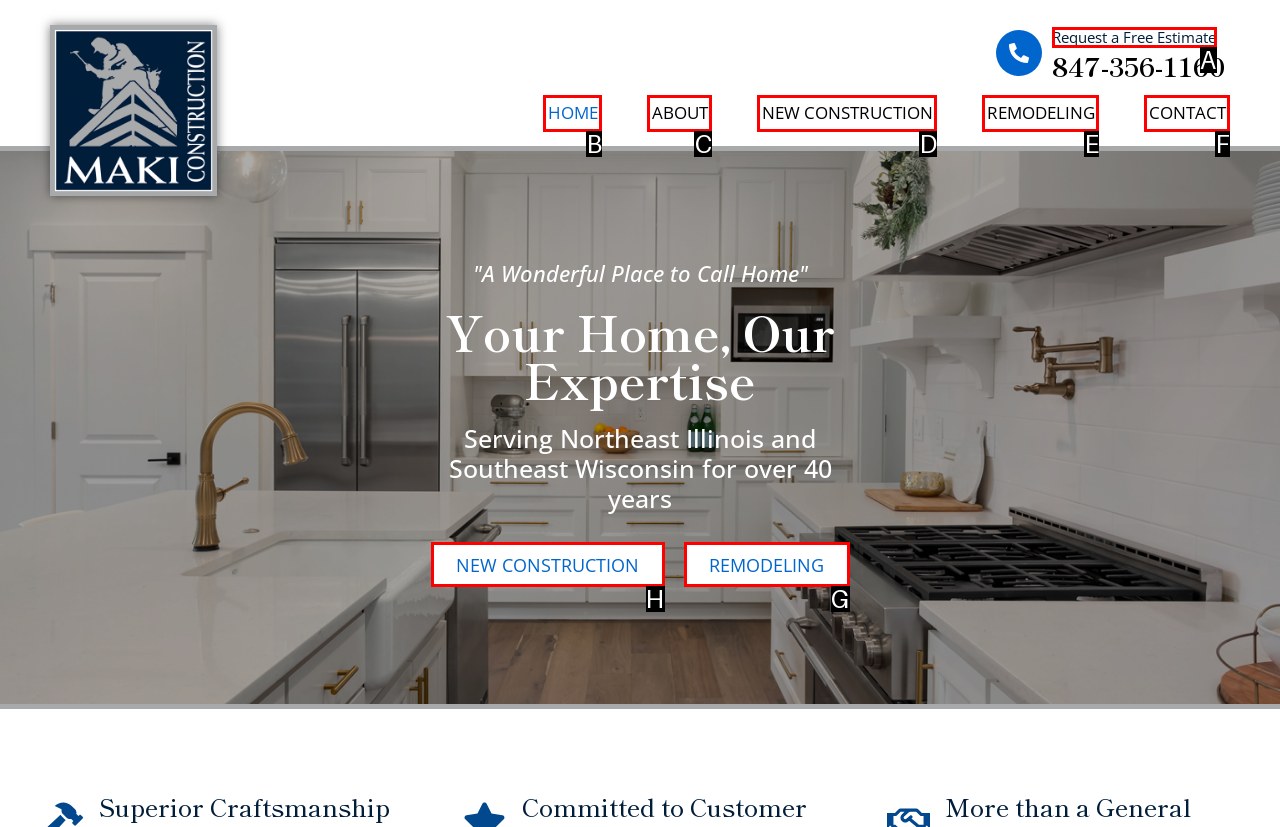Identify the letter of the UI element you should interact with to perform the task: Learn more about 'NEW CONSTRUCTION'
Reply with the appropriate letter of the option.

H